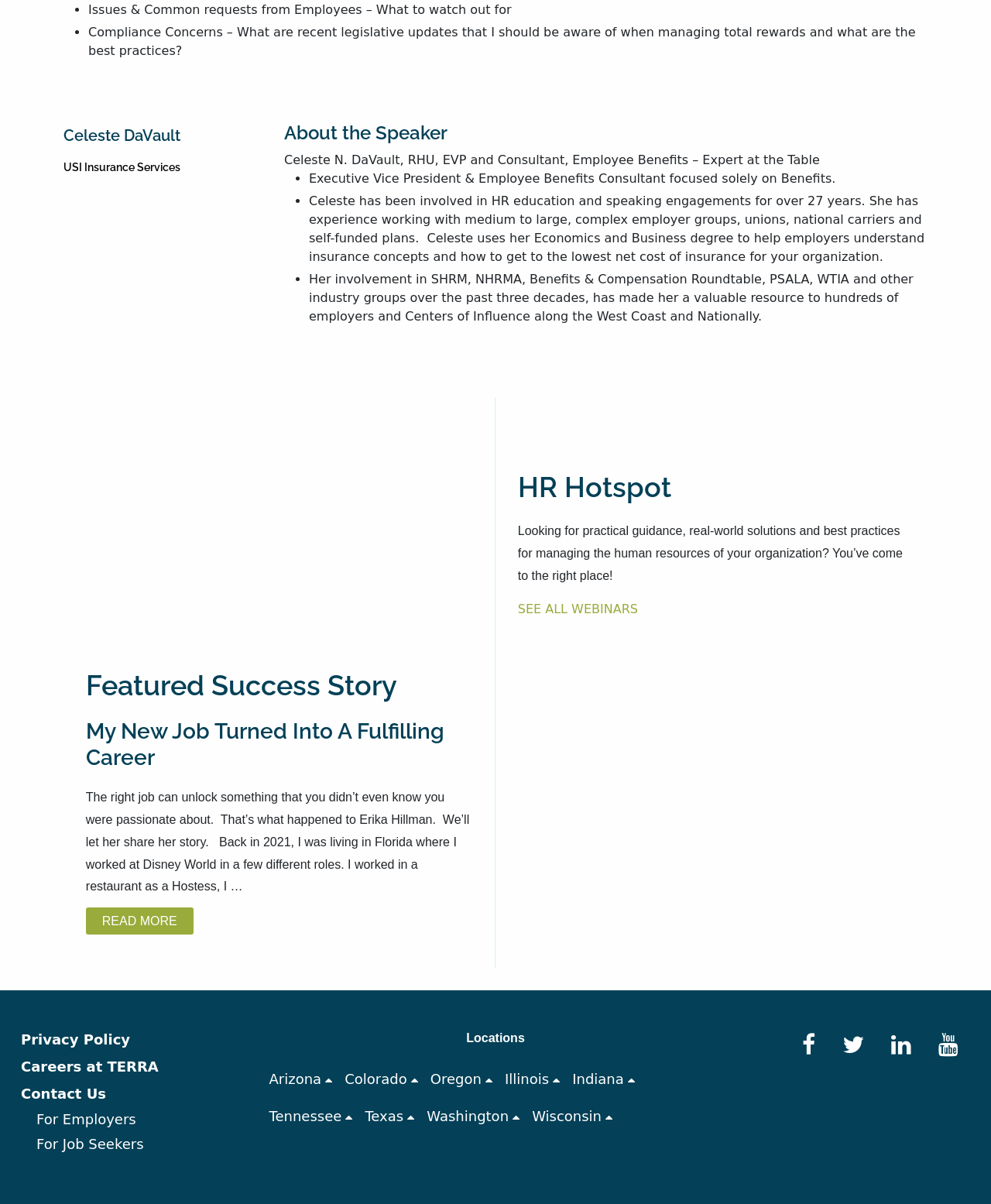Please locate the bounding box coordinates of the element that should be clicked to complete the given instruction: "Explore HR Hotspot webinars".

[0.522, 0.499, 0.644, 0.512]